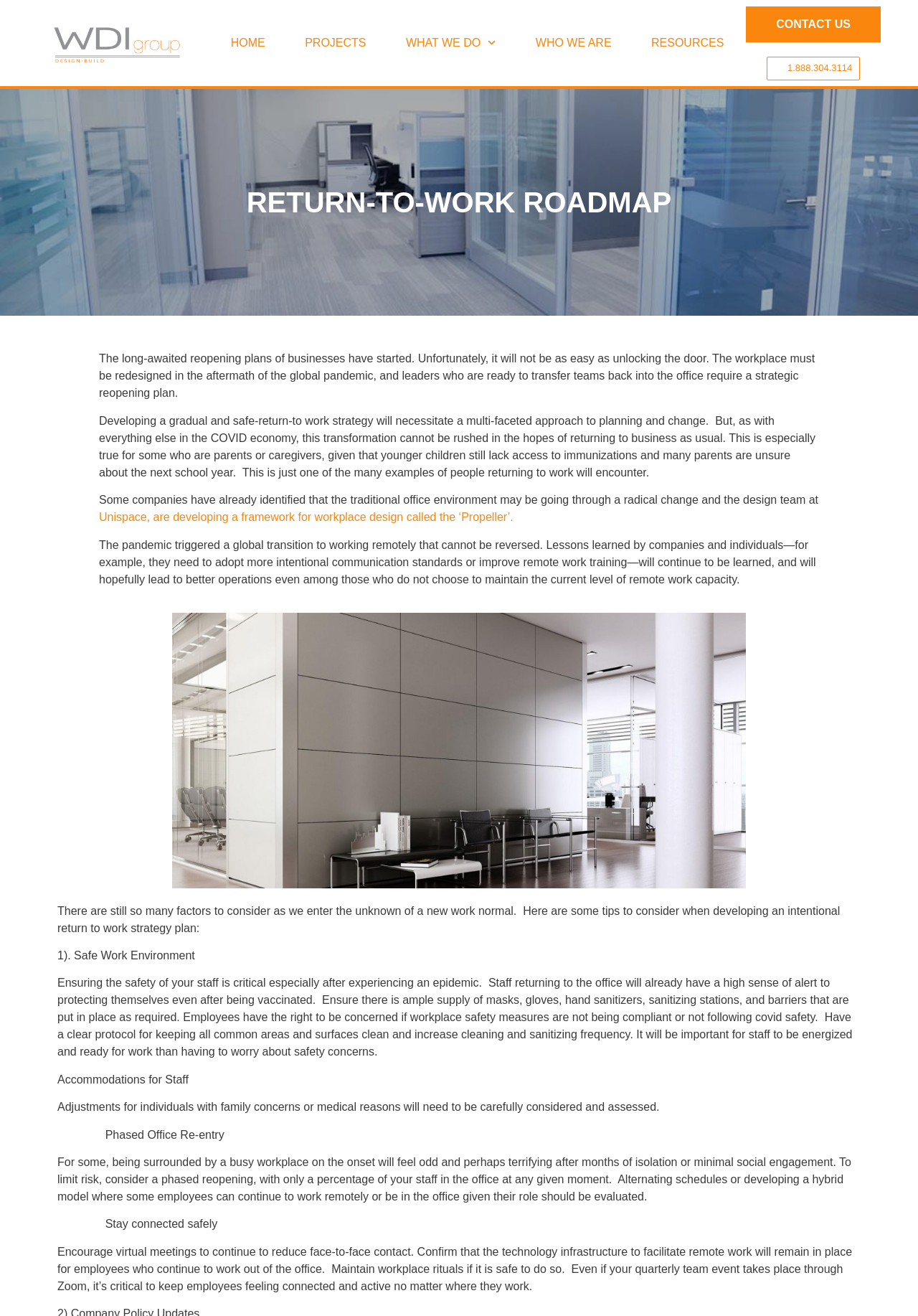What is the name of the framework for workplace design mentioned in the article?
From the image, respond using a single word or phrase.

Propeller